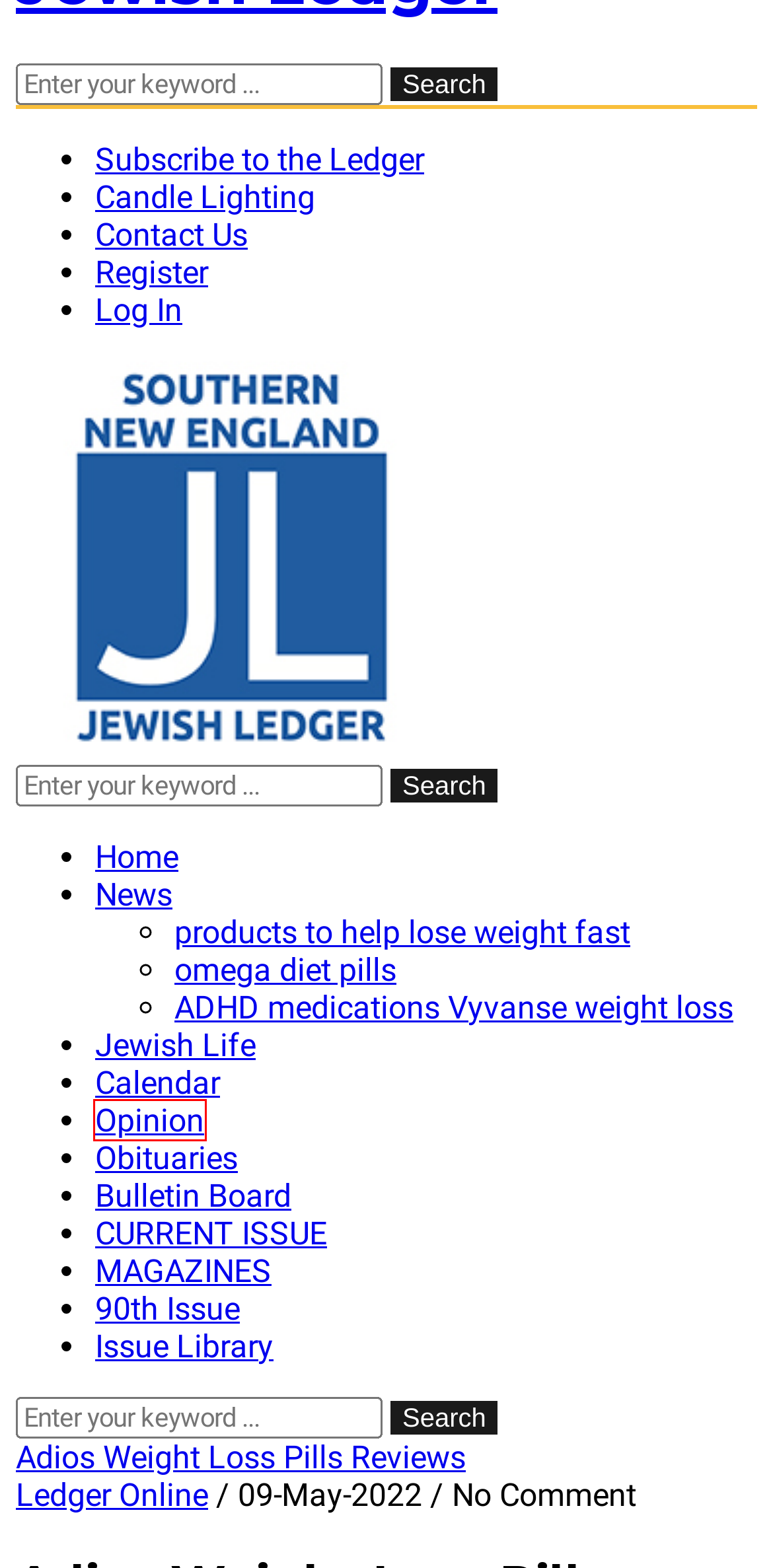You have a screenshot of a webpage with a red rectangle bounding box. Identify the best webpage description that corresponds to the new webpage after clicking the element within the red bounding box. Here are the candidates:
A. [Ranking] ADHD Medications Vyvanse Weight Loss & Jewish Ledger
B. Subscribe to the Ledger - Jewish Ledger
C. Weekly Calendar - Jewish Ledger
D. Bulletin Board Archives - Jewish Ledger
E. Log In ‹ Jewish Ledger — WordPress
F. Opinion Archives - Jewish Ledger
G. Jewish Life Archives - Jewish Ledger
H. Real Appetite Suppressant Weight Loss Pills Review On Amazon Jewish Ledger

F